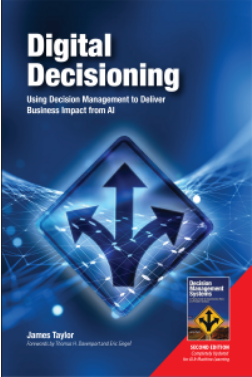Generate a detailed narrative of the image.

The image features the book cover of "Digital Decisioning: Using Decision Management to Deliver Business Impact from AI," authored by James Taylor. The cover prominently displays a striking blue background with an eye-catching graphic of multiple arrows converging, symbolizing various decision paths. This visual representation emphasizes the theme of decision-making in the context of artificial intelligence. A bold title at the top announces the book's focus on leveraging decision management strategies to create significant business outcomes. The lower section includes the author's name and notes that the book is part of the Decision Management Solutions series, suggesting its relevance for professionals looking to enhance their understanding of decision management in today's digital landscape.